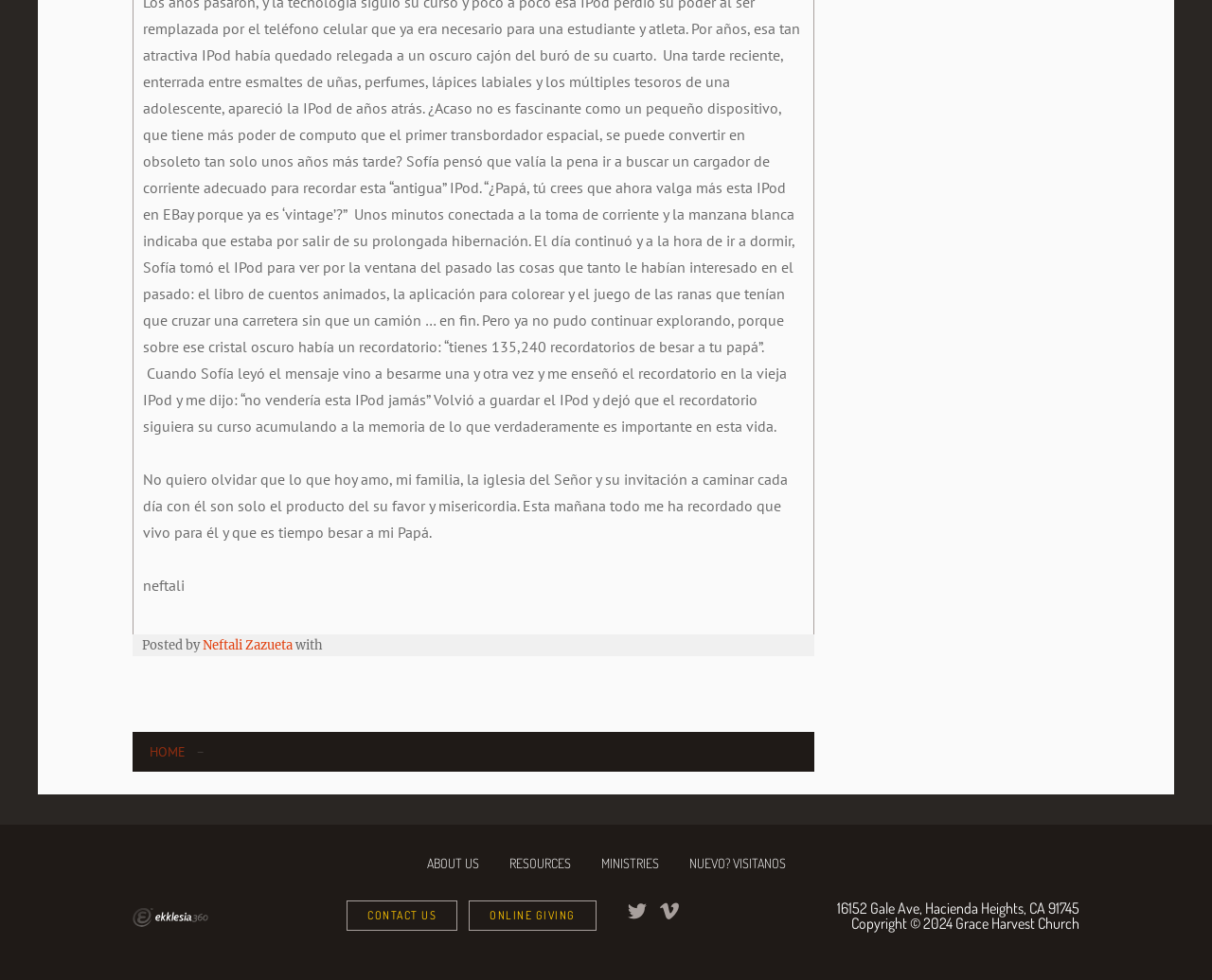Find the bounding box coordinates for the area that must be clicked to perform this action: "contact us".

[0.286, 0.919, 0.378, 0.95]